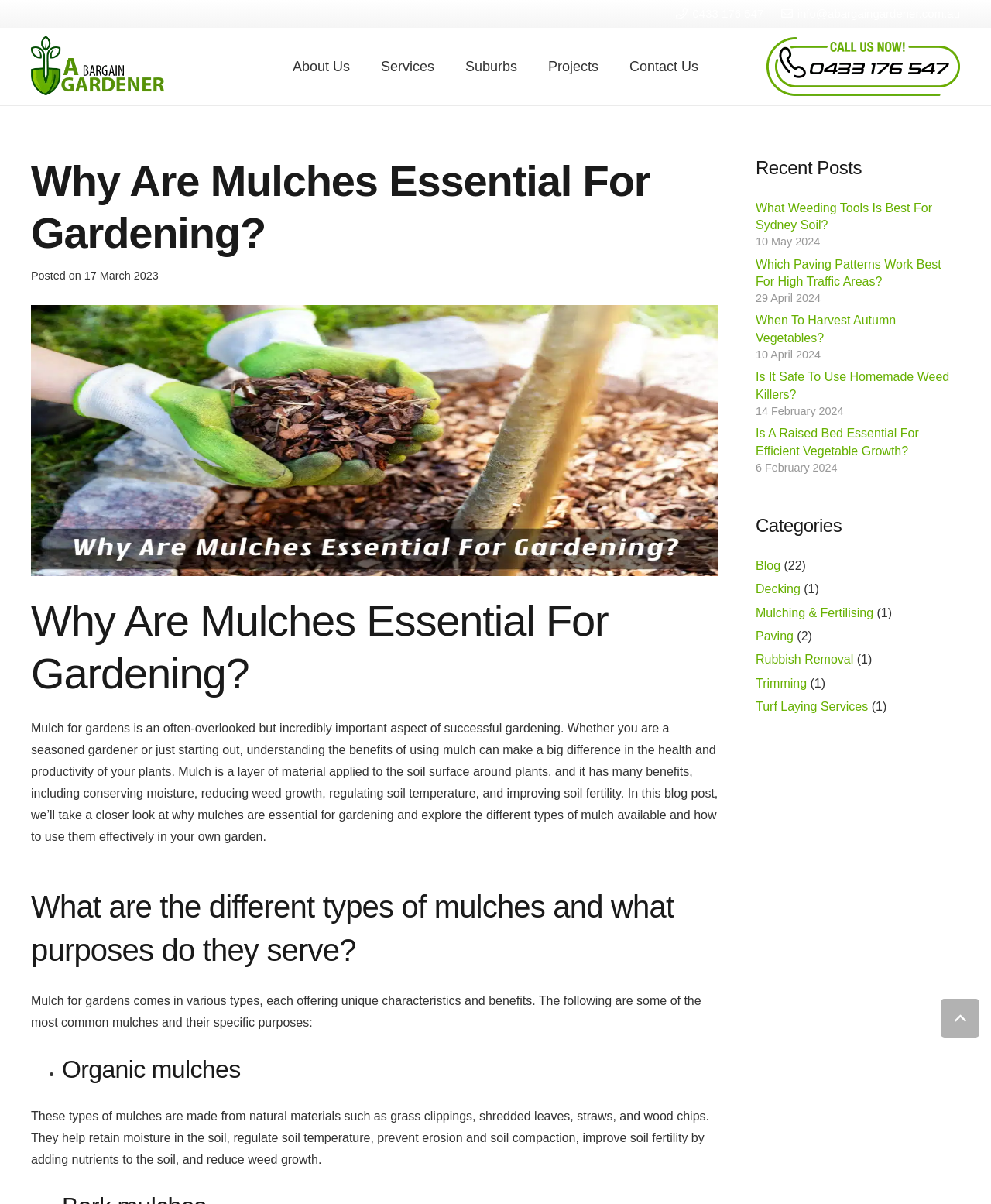From the webpage screenshot, identify the region described by Turf Laying Services. Provide the bounding box coordinates as (top-left x, top-left y, bottom-right x, bottom-right y), with each value being a floating point number between 0 and 1.

[0.762, 0.581, 0.876, 0.592]